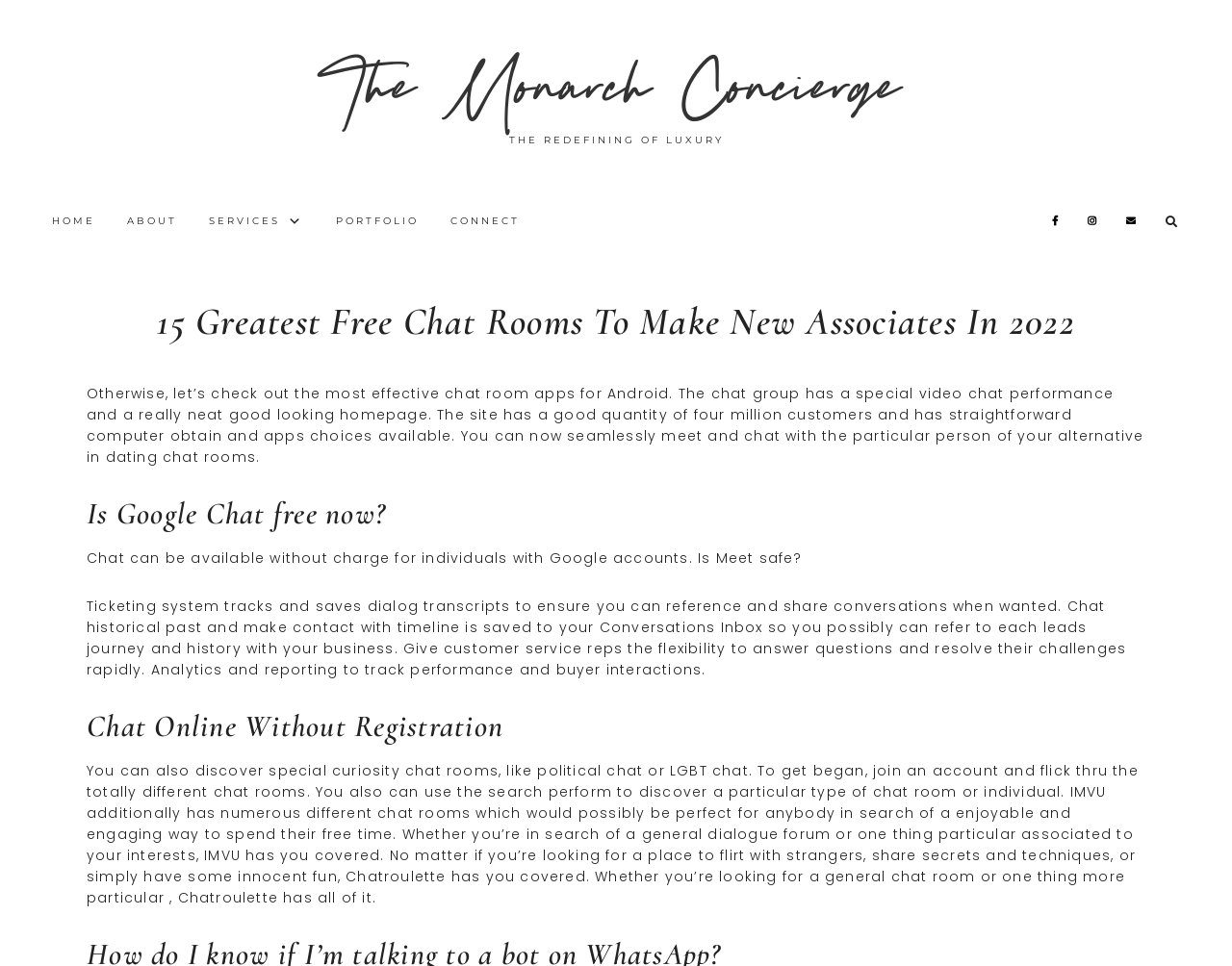Is Google Chat free?
We need a detailed and meticulous answer to the question.

I read the text 'Chat can be available without charge for individuals with Google accounts.' which implies that Google Chat is free for individuals with Google accounts.